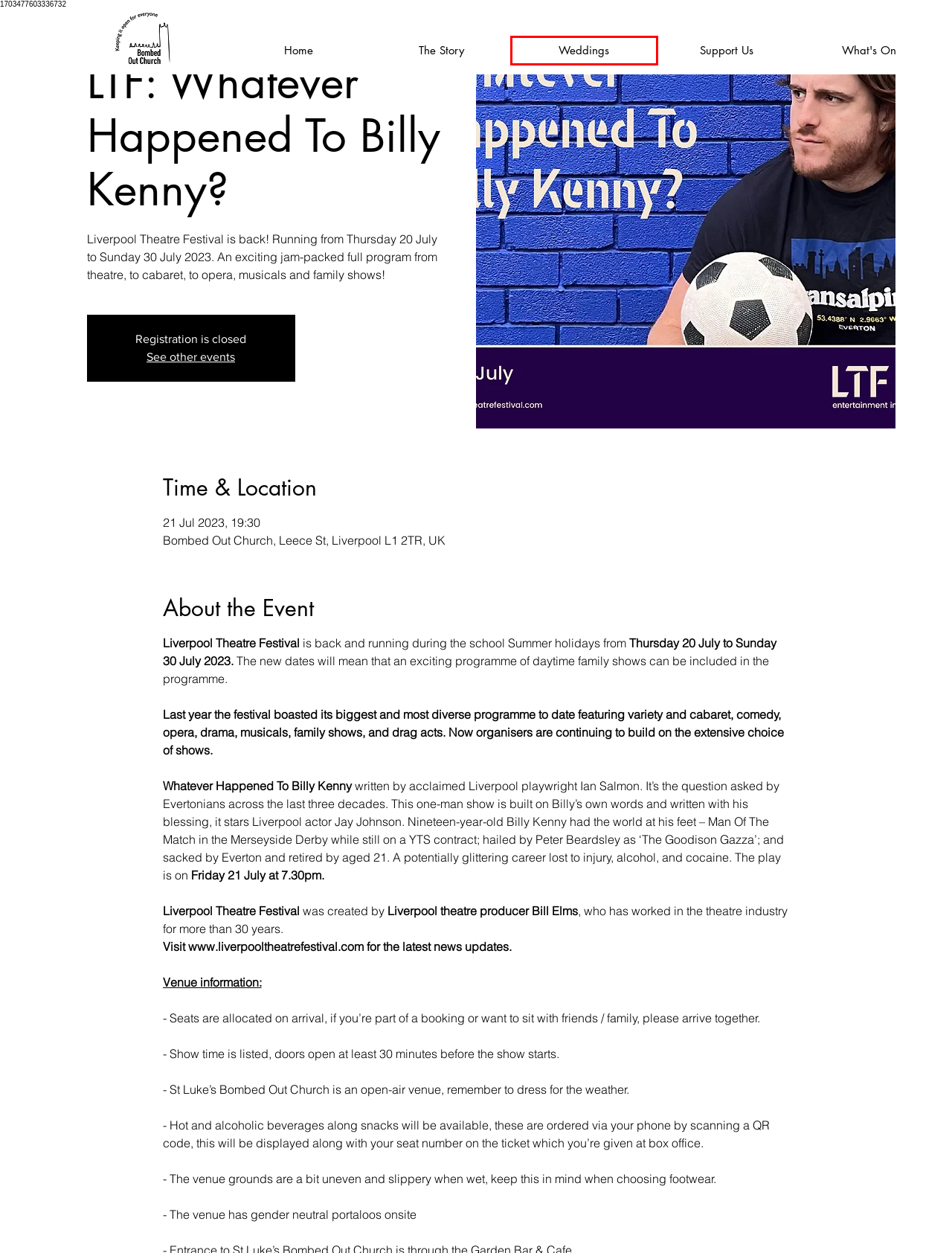You have a screenshot of a webpage with an element surrounded by a red bounding box. Choose the webpage description that best describes the new page after clicking the element inside the red bounding box. Here are the candidates:
A. The Story | St Luke's Bombed Out Church
B. Contact Us | St Luke's Bombed Out Church
C. Home | Liverpool | St Luke's Bombed Out Church | England
D. Support Us | St Luke's Bombed Out Church
E. Garden Bar & Cafe | St Luke's Bombed Out Church
F. Weddings | Bombed Out Church
G. Volunteer | St Luke's Bombed Out Church
H. What's On | St Luke's Bombed Out Church

F